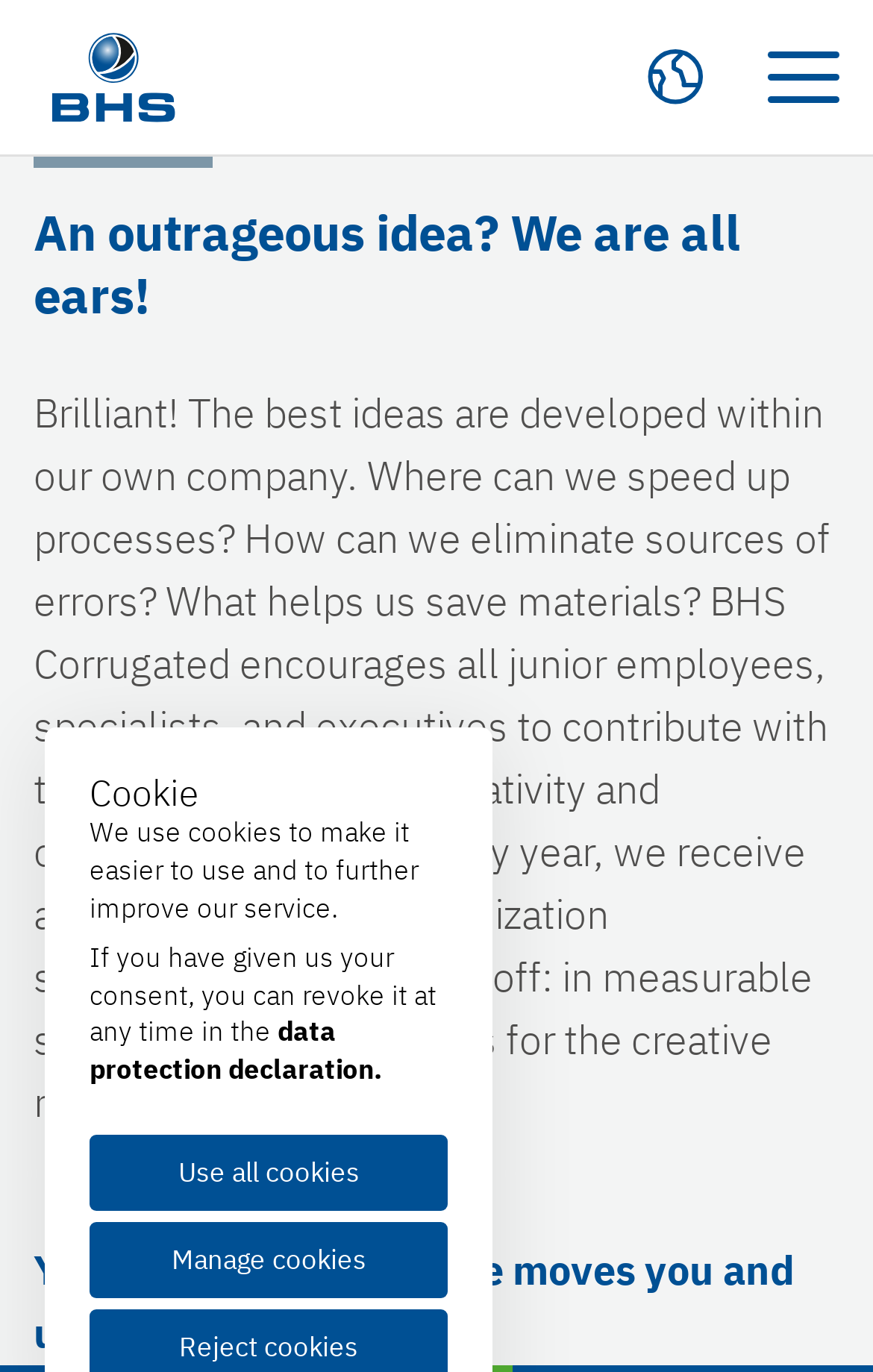Please analyze the image and provide a thorough answer to the question:
What is the relationship between the company and its employees?

The relationship between the company and its employees appears to be collaborative, as the webpage emphasizes the importance of employee contributions and ideas, and encourages them to participate in the suggestion scheme.